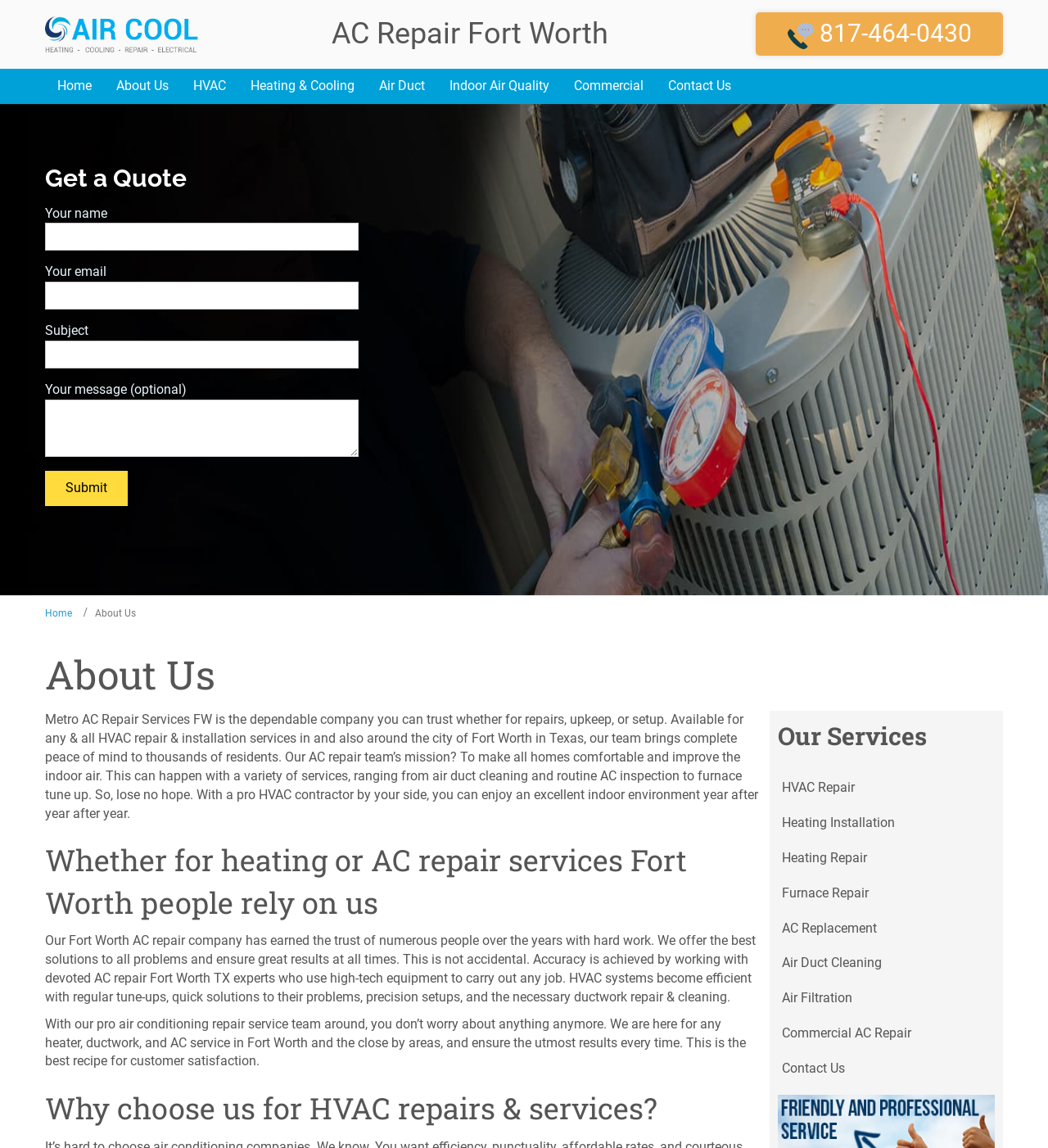Identify the bounding box coordinates for the UI element described as follows: name="your-message". Use the format (top-left x, top-left y, bottom-right x, bottom-right y) and ensure all values are floating point numbers between 0 and 1.

[0.043, 0.348, 0.342, 0.398]